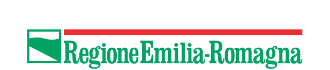Given the content of the image, can you provide a detailed answer to the question?
What is the orientation of the red line?

The caption describes the logo as having a red horizontal line above the text, indicating that the orientation of the red line is horizontal.